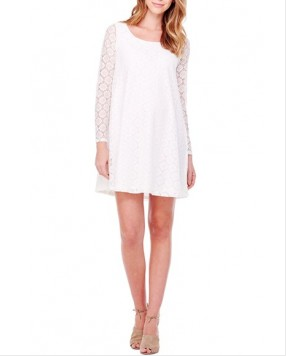Explain the image thoroughly, mentioning every notable detail.

The image showcases a stylish white dress designed for maternity wear, featuring long lace sleeves that add an elegant touch. The dress has a relaxed, A-line silhouette, making it comfortable and flattering for expecting mothers. The light fabric is perfect for various occasions, providing both comfort and style. The model is accessorized with simple, stylish sandals, completing the look with a modern and chic appeal. This piece is an excellent choice for those seeking a versatile addition to their maternity wardrobe.